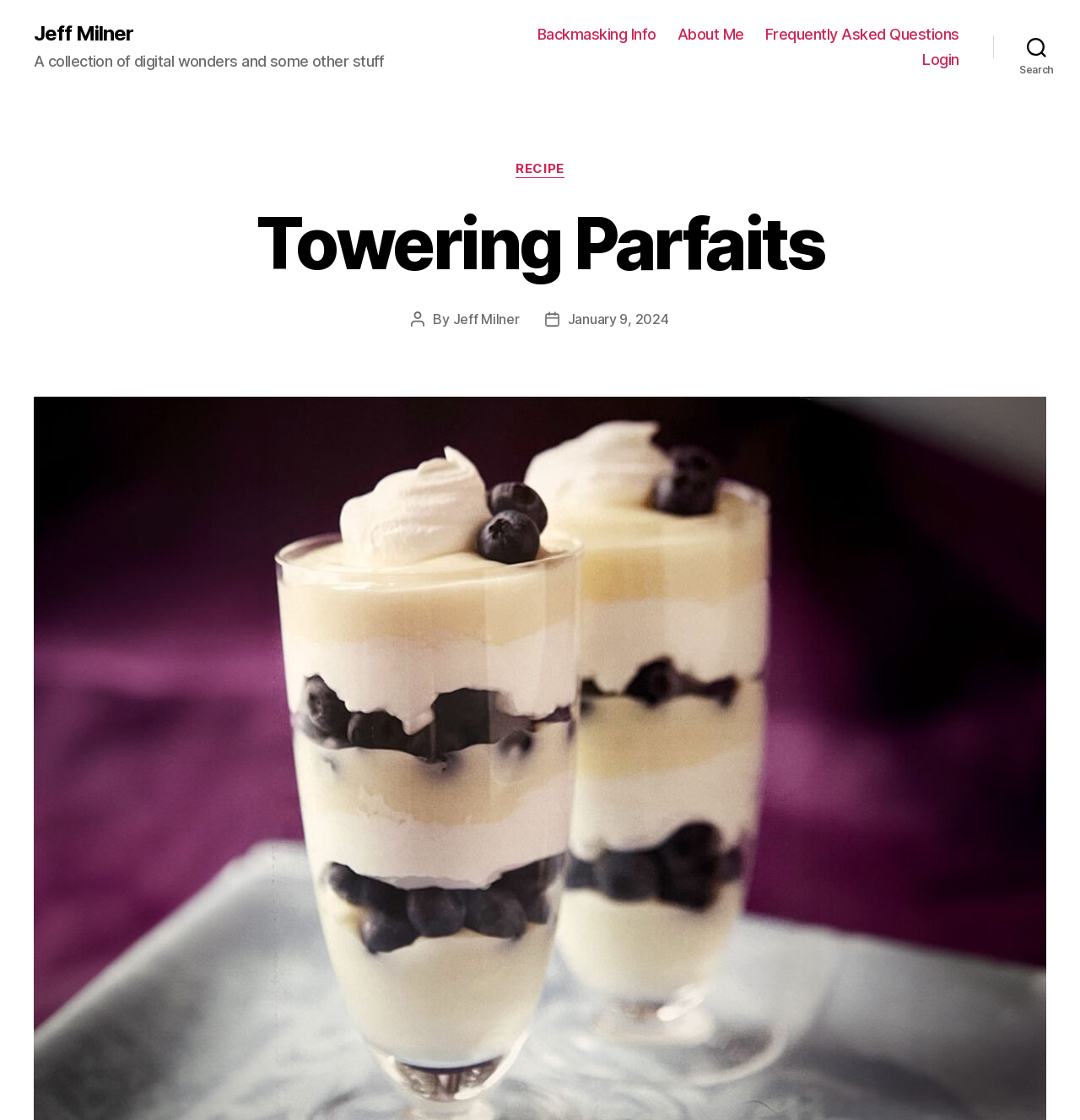Use a single word or phrase to respond to the question:
What is the date of the post?

January 9, 2024